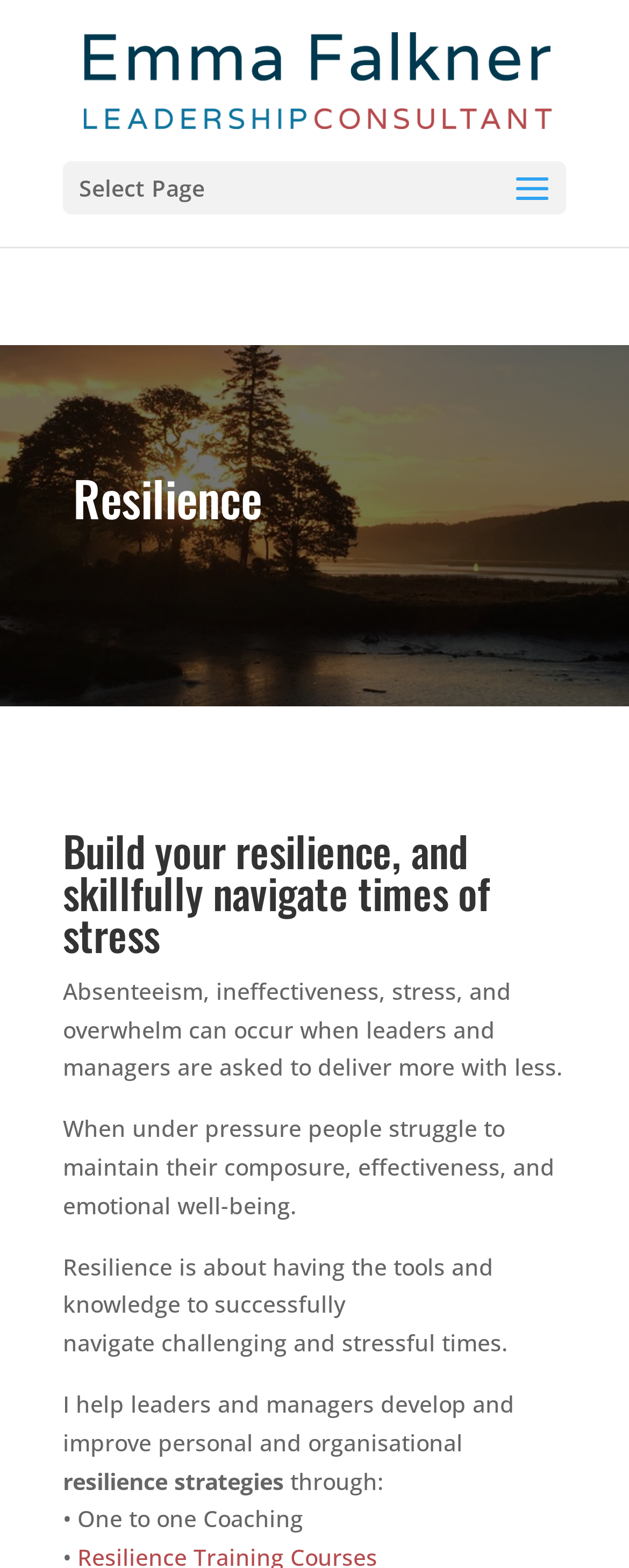What is one way that leaders and managers can develop resilience?
From the details in the image, provide a complete and detailed answer to the question.

One way that leaders and managers can develop resilience is through one to one coaching, as mentioned in the text on the webpage. This is listed as one of the ways that Emma Falkner helps leaders and managers develop and improve personal and organisational resilience strategies.